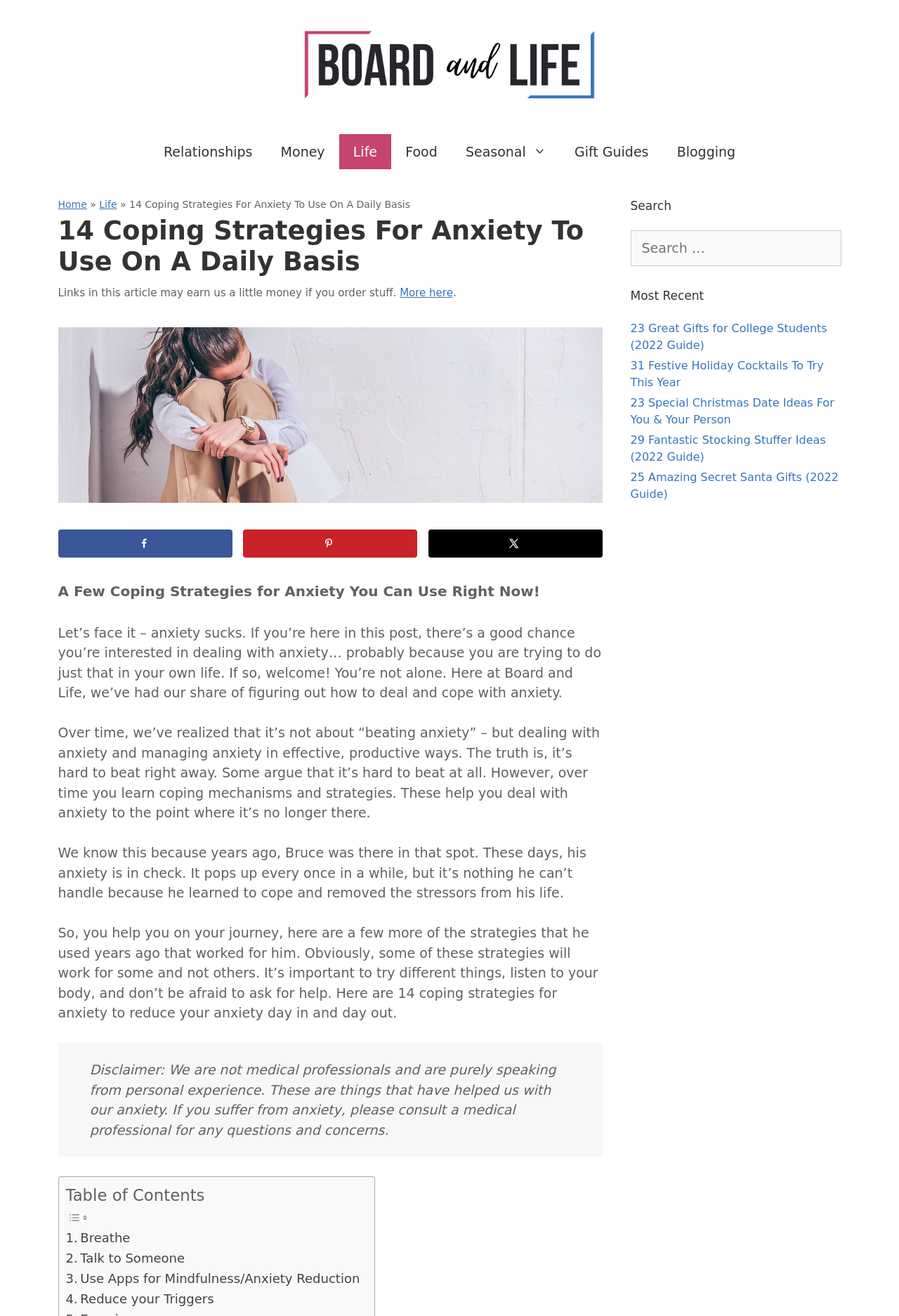Determine the bounding box coordinates of the target area to click to execute the following instruction: "Learn about tipped PCD inserts."

None